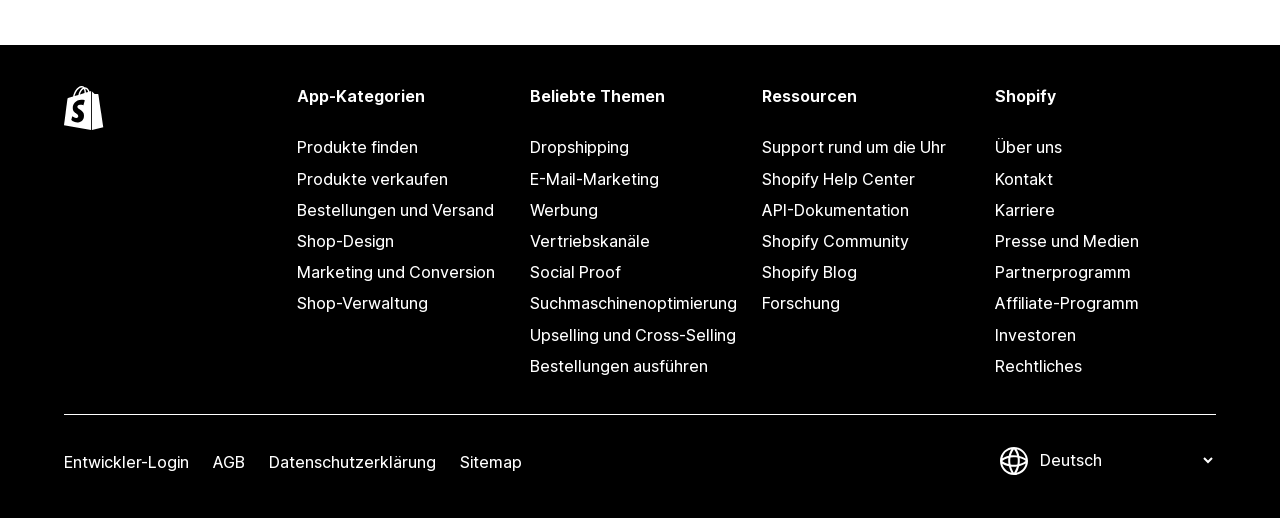What is the last link under 'Shopify'? Based on the image, give a response in one word or a short phrase.

Rechtliches